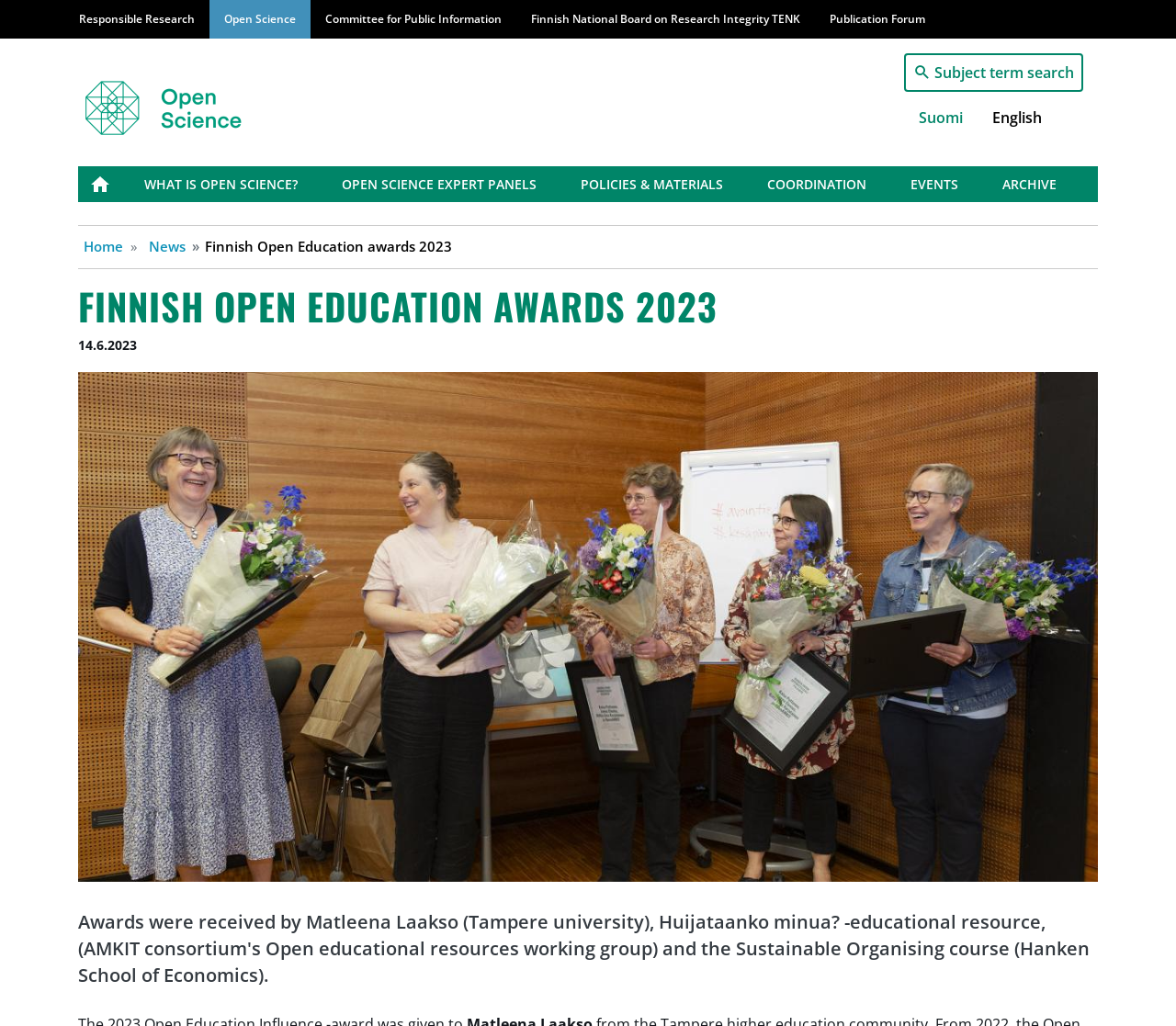Give a detailed account of the webpage, highlighting key information.

The webpage is about the Finnish Open Education awards 2023, which is part of the Open Science initiative. At the top of the page, there is a banner with a site header and a navigation menu with links to various sections, including "Responsible Research", "Open Science", and "Publication Forum". Below the banner, there is a link to skip to the main content.

On the left side of the page, there is a navigation menu with links to "Home", "ETUSIVU", "WHAT IS OPEN SCIENCE?", and other related topics. Above this menu, there is a link to "Home" with an accompanying image.

On the right side of the page, there are links to switch the language to "Suomi" or "English". Below these links, there is a search bar with a subject term search icon.

The main content of the page is divided into sections, with a heading "FINNISH OPEN EDUCATION AWARDS 2023" at the top. Below this heading, there is a subheading with the date "14.6.2023". The main content section features an image of several people, including Matleena Laakso, Maria Ehrnström-Fuentes, Kaisa Puttonen, Leena Elenius, and Riitta-Liisa Karjalainen.

There are a total of 5 navigation menus on the page, with a mix of links and images. The page has a clear structure, with a focus on providing information about the Finnish Open Education awards and related topics.